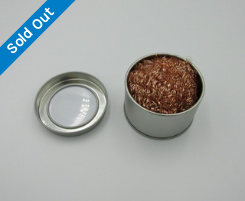Generate a detailed caption that describes the image.

The image features a round, metal tin that is partially open, revealing its contents: a clean, coiled copper material designed for cleaning soldering iron tips. The tin has a clear inner lid, allowing a glimpse of the copper filling. A bright blue banner across the top left corner reads "Sold Out," indicating that this soldering iron tip cleaner is currently unavailable for purchase. This product is essential for maintaining soldering iron efficiency by ensuring the tip remains clean and free from oxidation during use.